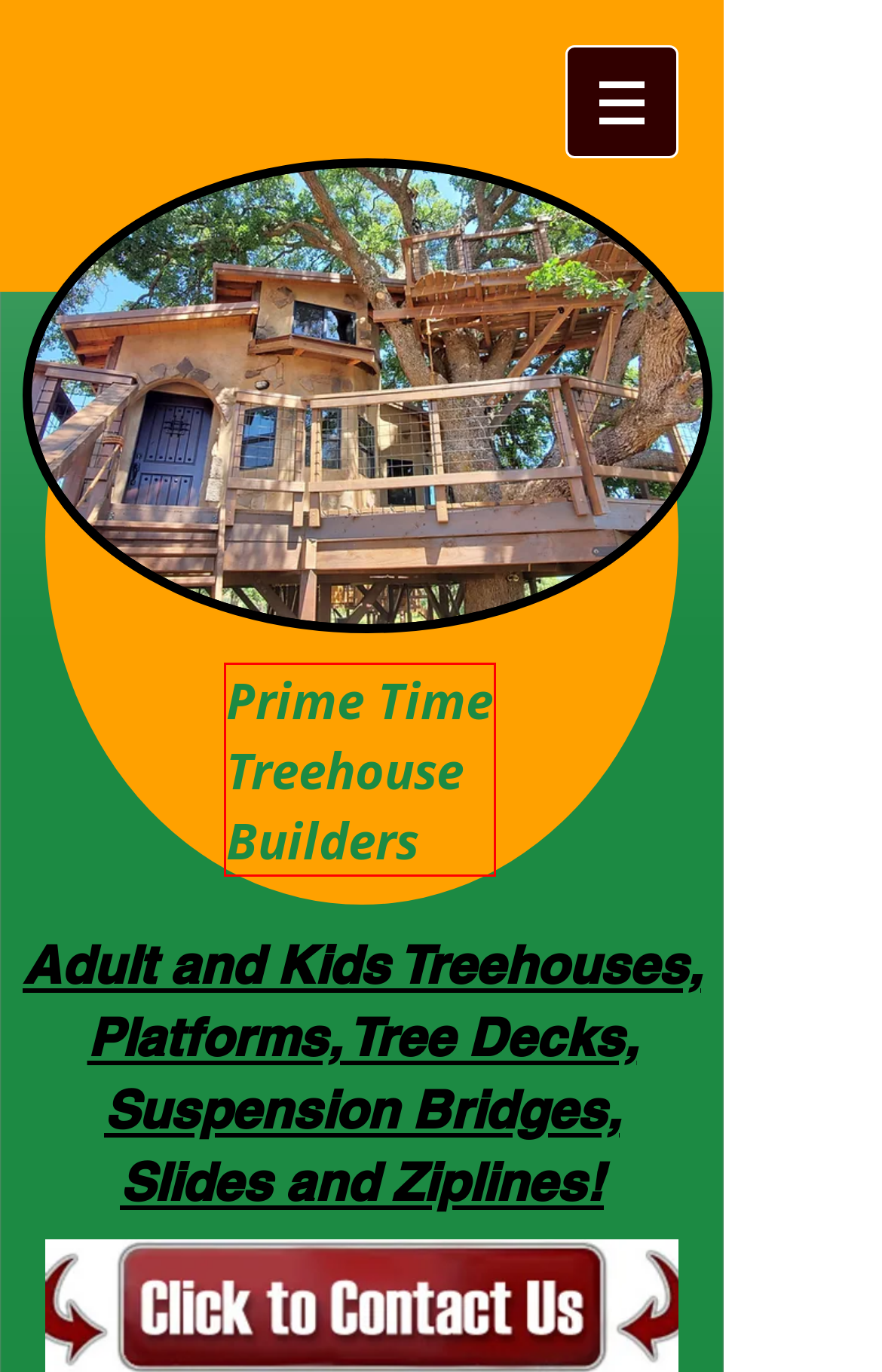You have a screenshot of a webpage with a red bounding box around an element. Select the webpage description that best matches the new webpage after clicking the element within the red bounding box. Here are the descriptions:
A. Treehouse Building TV Shows | treehouse-builders
B. Treehouse Accessories | zipline, slide, rock climbing, firemans poles, bridges and more.
C. "Prime Time Treehouses" -  Treehouse Builders in Northern California
D. Prime Time Treehouses: | Tree house models and ideas for adults & kids
E. Luxury Treehouses | Deluxe, luxury High End models
F. Hobbit Treehouse
G. Pond building company in northern california
H. Raised garden beds - Unique backyard landscape designer in nrthern california and the bay area

C